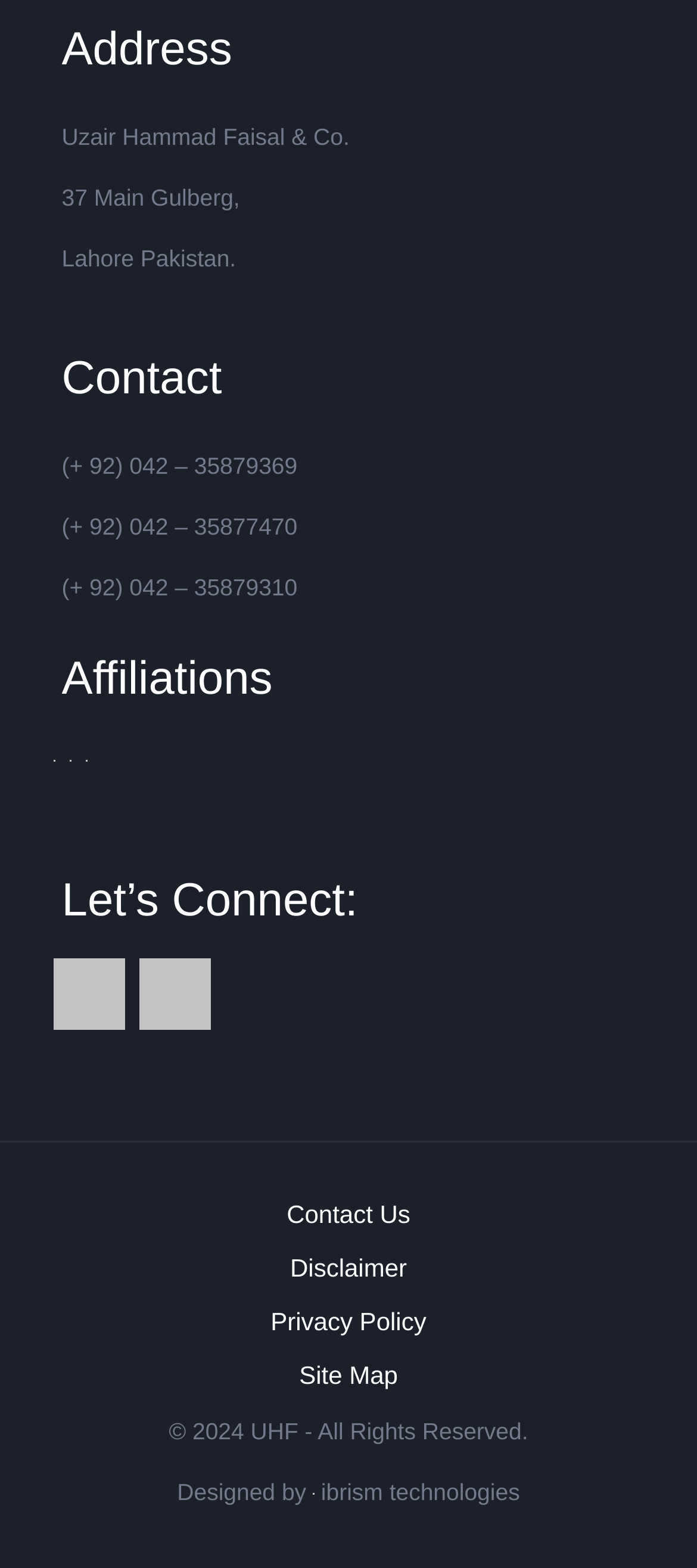Respond to the following question with a brief word or phrase:
How many phone numbers are listed?

3